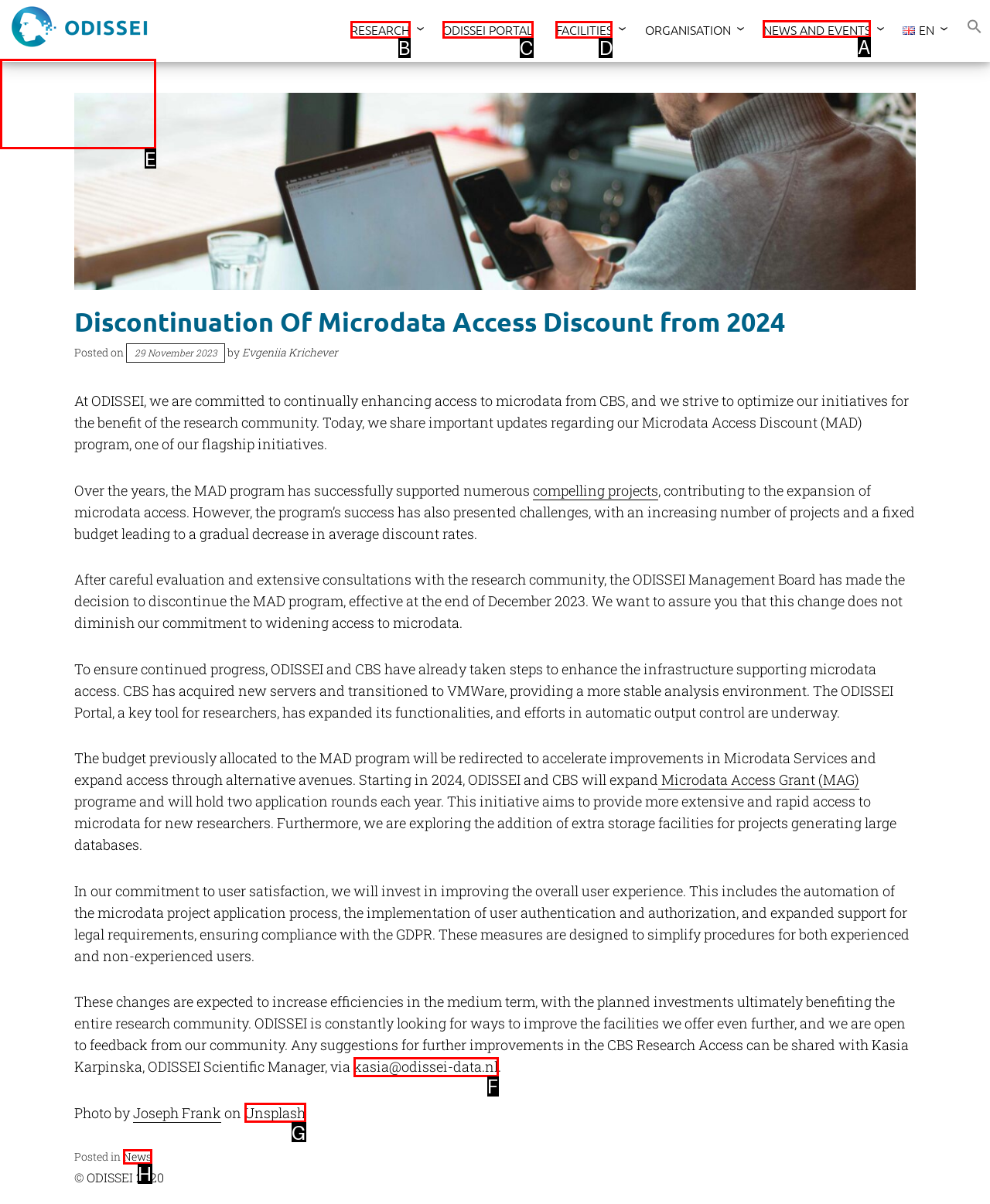Choose the UI element to click on to achieve this task: Read news. Reply with the letter representing the selected element.

A